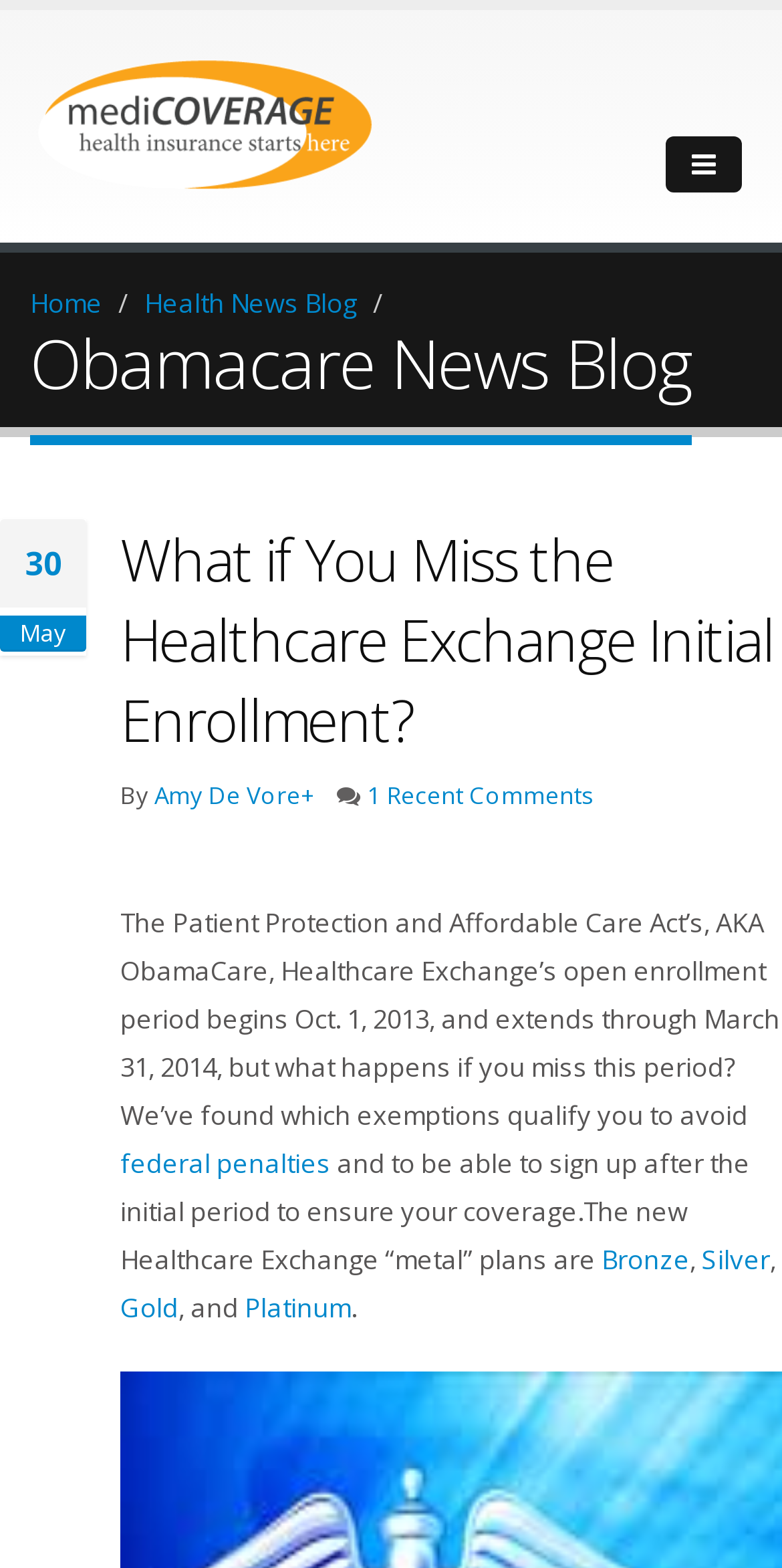Please specify the coordinates of the bounding box for the element that should be clicked to carry out this instruction: "Learn about federal penalties". The coordinates must be four float numbers between 0 and 1, formatted as [left, top, right, bottom].

[0.154, 0.73, 0.423, 0.753]